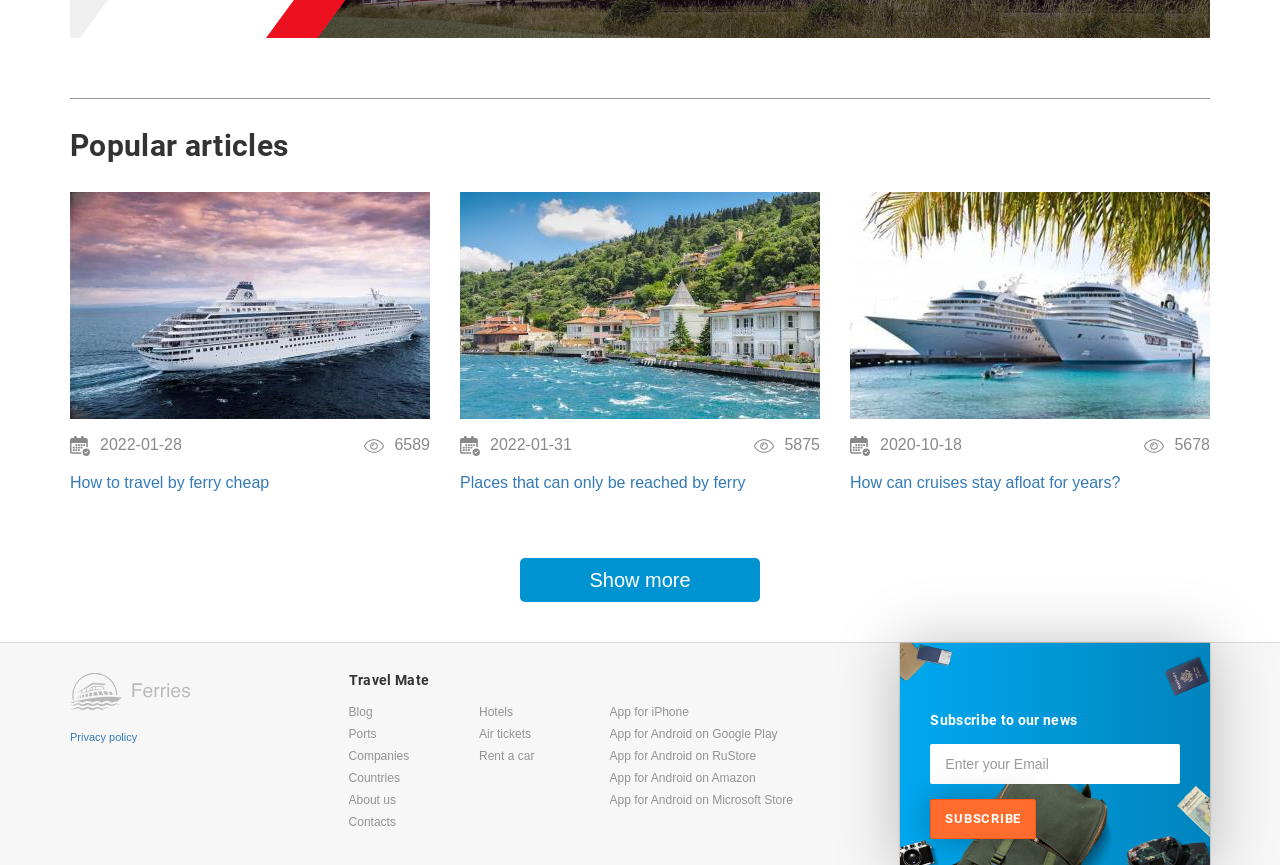Find the bounding box of the element with the following description: "name="email" placeholder="Enter your Email"". The coordinates must be four float numbers between 0 and 1, formatted as [left, top, right, bottom].

[0.727, 0.86, 0.922, 0.906]